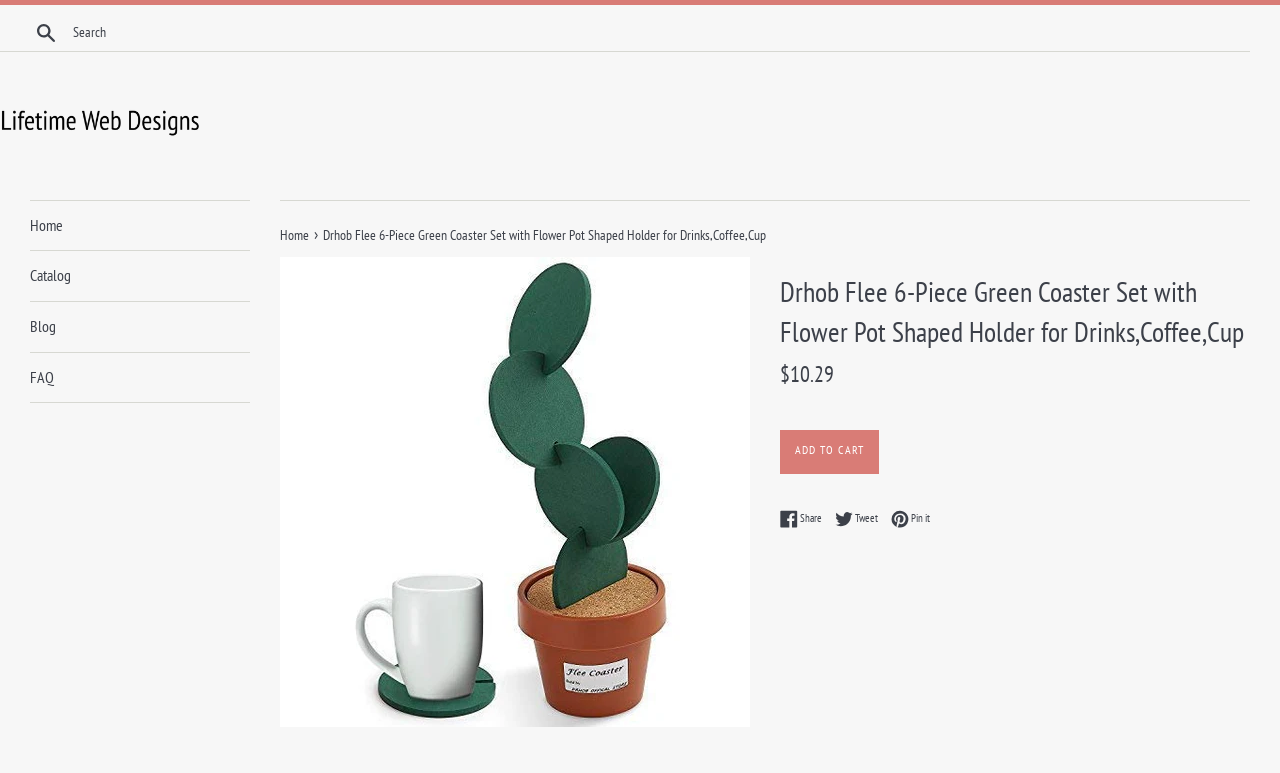Identify the bounding box coordinates for the UI element described as: "ADD TO CART". The coordinates should be provided as four floats between 0 and 1: [left, top, right, bottom].

[0.609, 0.556, 0.687, 0.613]